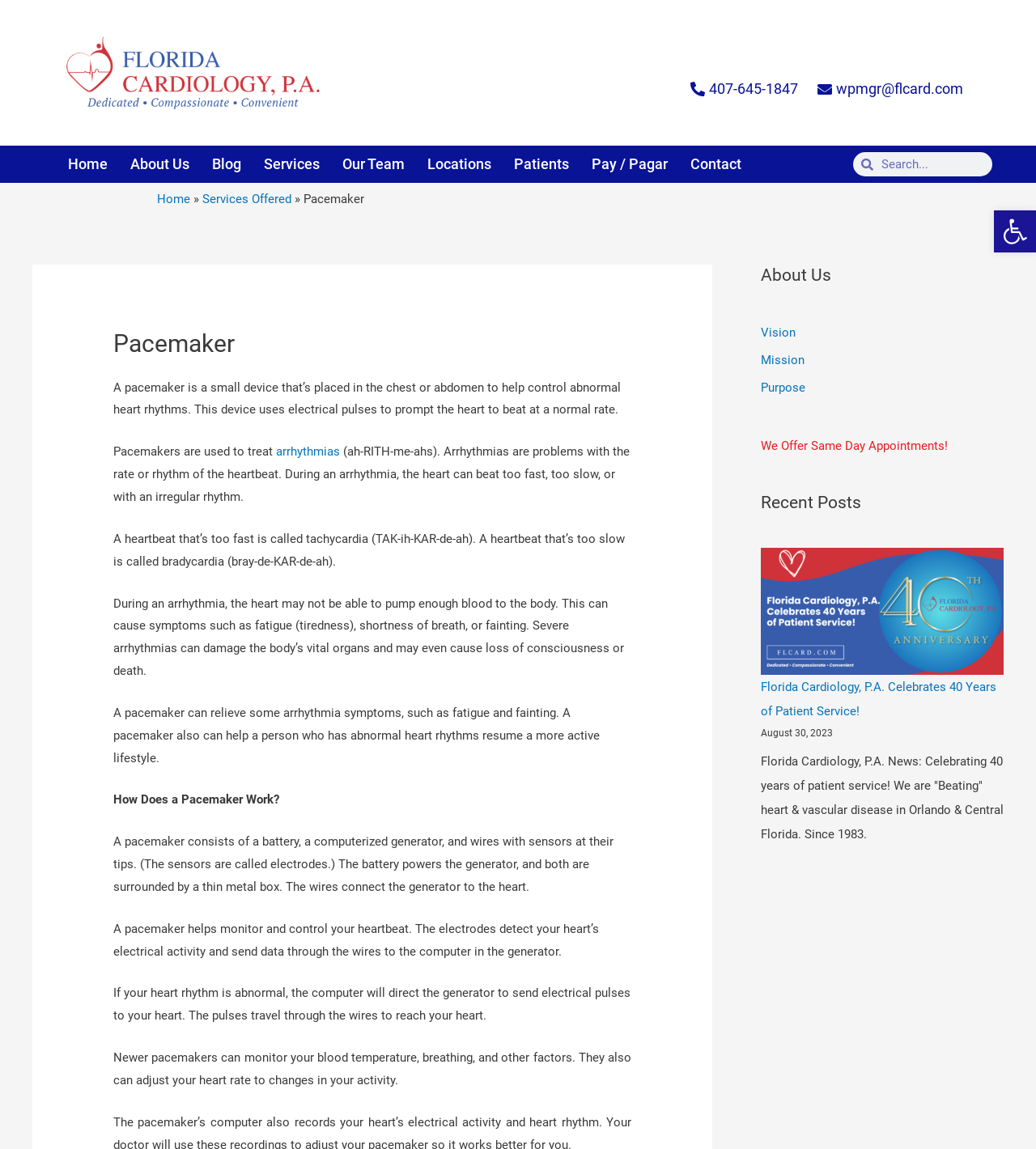Please determine the bounding box coordinates of the element's region to click in order to carry out the following instruction: "Learn about 'Pacemaker'". The coordinates should be four float numbers between 0 and 1, i.e., [left, top, right, bottom].

[0.109, 0.287, 0.609, 0.312]